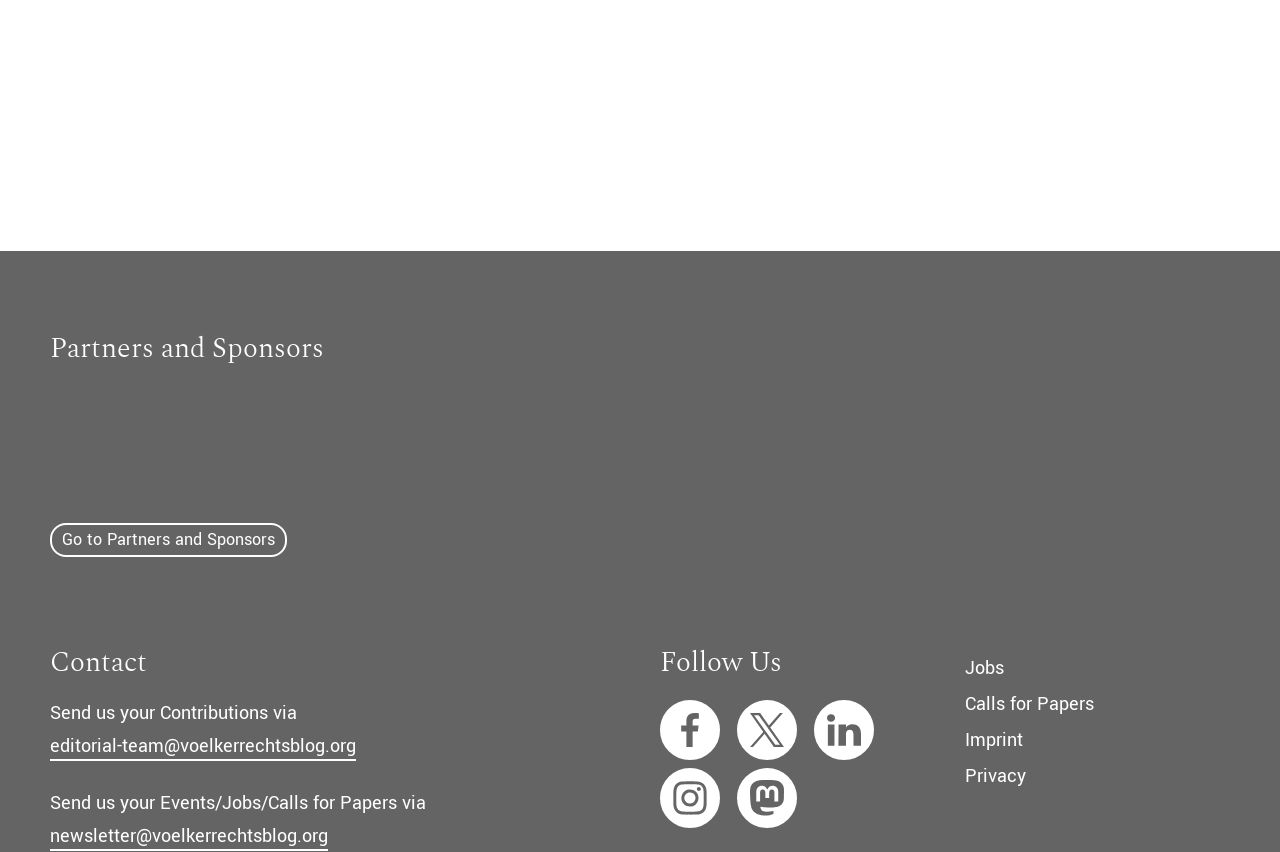Answer the following in one word or a short phrase: 
What is the purpose of the textbox?

To send text or inquiry